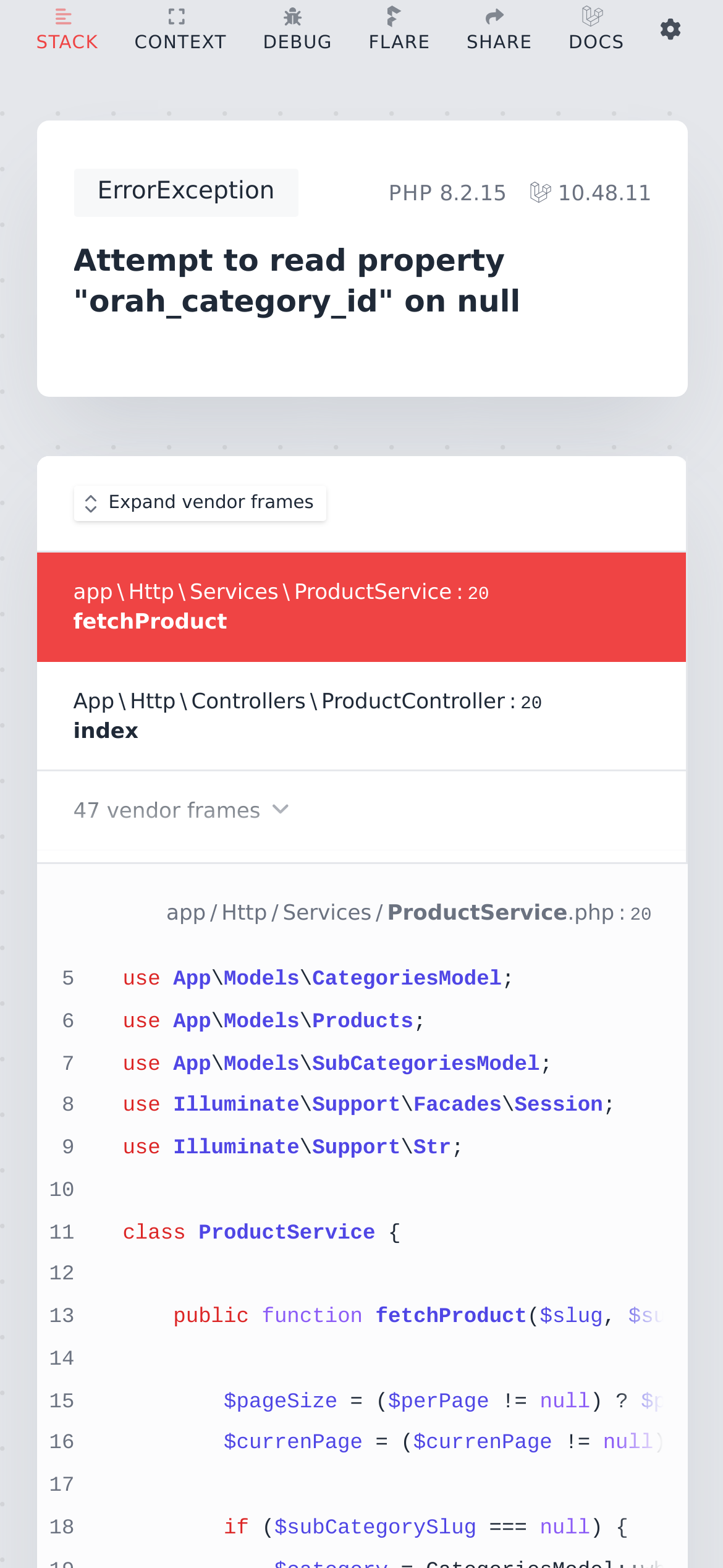Determine the bounding box coordinates for the clickable element required to fulfill the instruction: "Enter first name". Provide the coordinates as four float numbers between 0 and 1, i.e., [left, top, right, bottom].

None